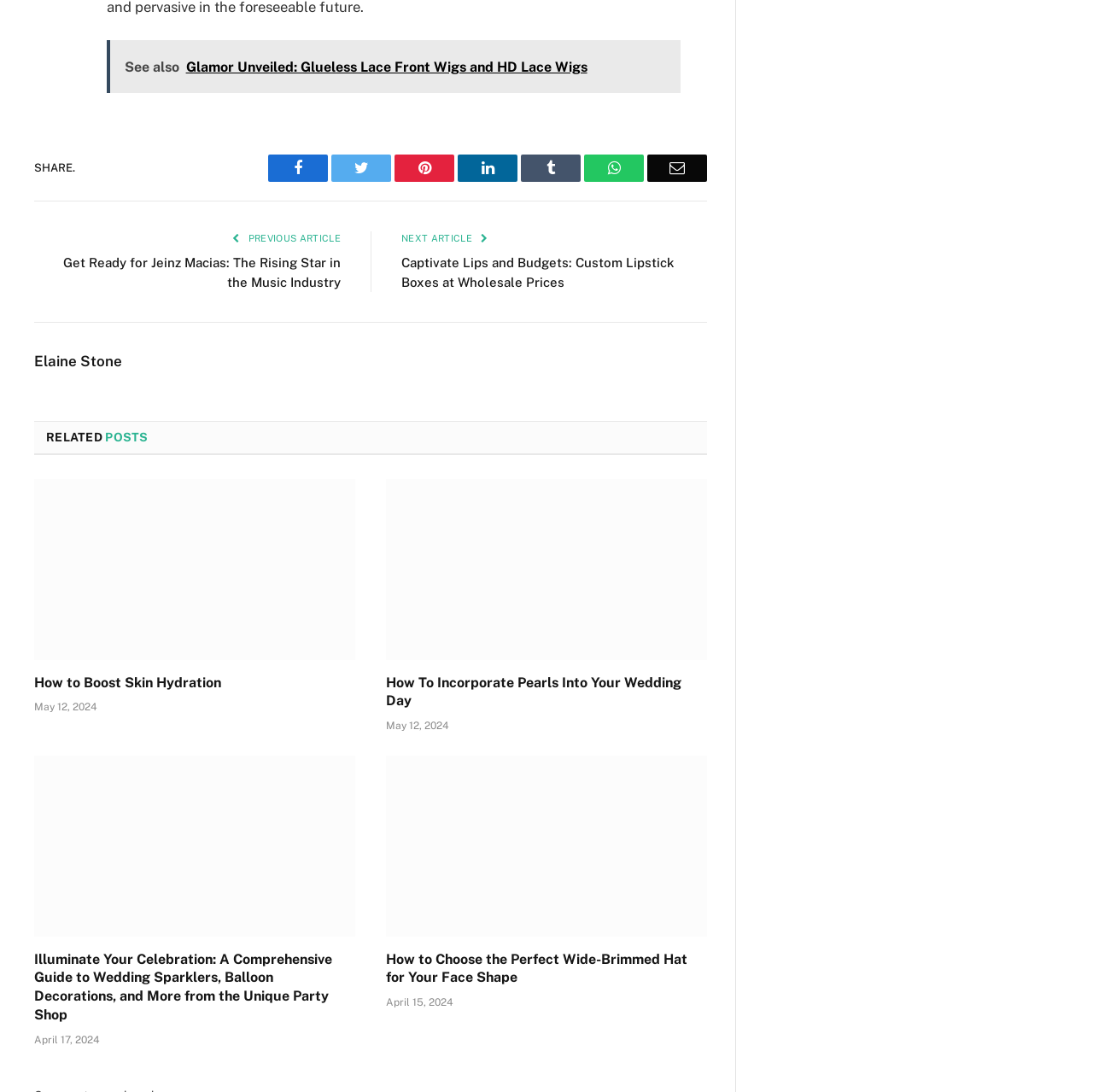What social media platform is represented by the icon ''?
Please use the image to provide a one-word or short phrase answer.

Facebook